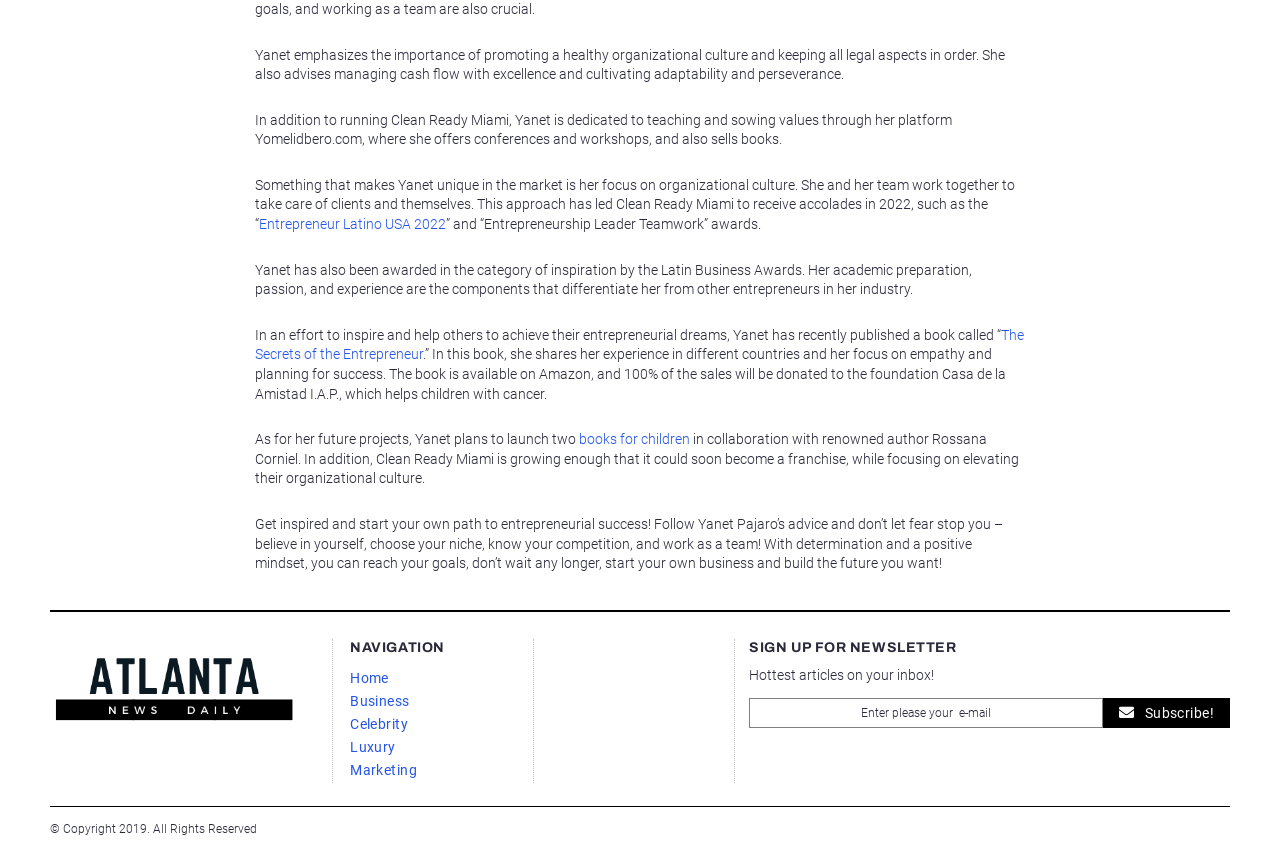What is Yanet's advice for entrepreneurial success?
Look at the image and construct a detailed response to the question.

Yanet's advice for entrepreneurial success is to believe in yourself, choose your niche, know your competition, and work as a team, as stated in the text. This advice is mentioned in the sentence 'Get inspired and start your own path to entrepreneurial success! Follow Yanet Pajaro’s advice and don’t let fear stop you – believe in yourself, choose your niche, know your competition, and work as a team!'